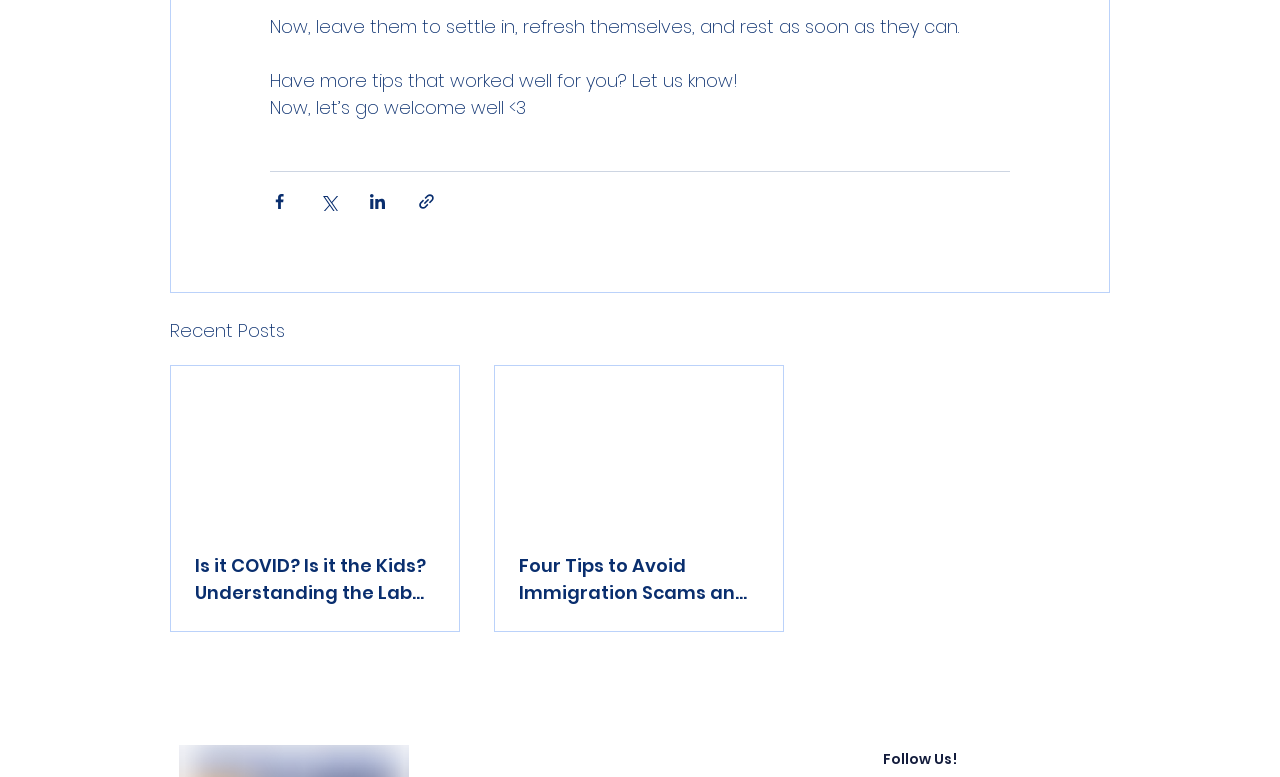Could you indicate the bounding box coordinates of the region to click in order to complete this instruction: "Read the article 'Is it COVID? Is it the Kids? Understanding the Labor Shortage'".

[0.152, 0.71, 0.34, 0.779]